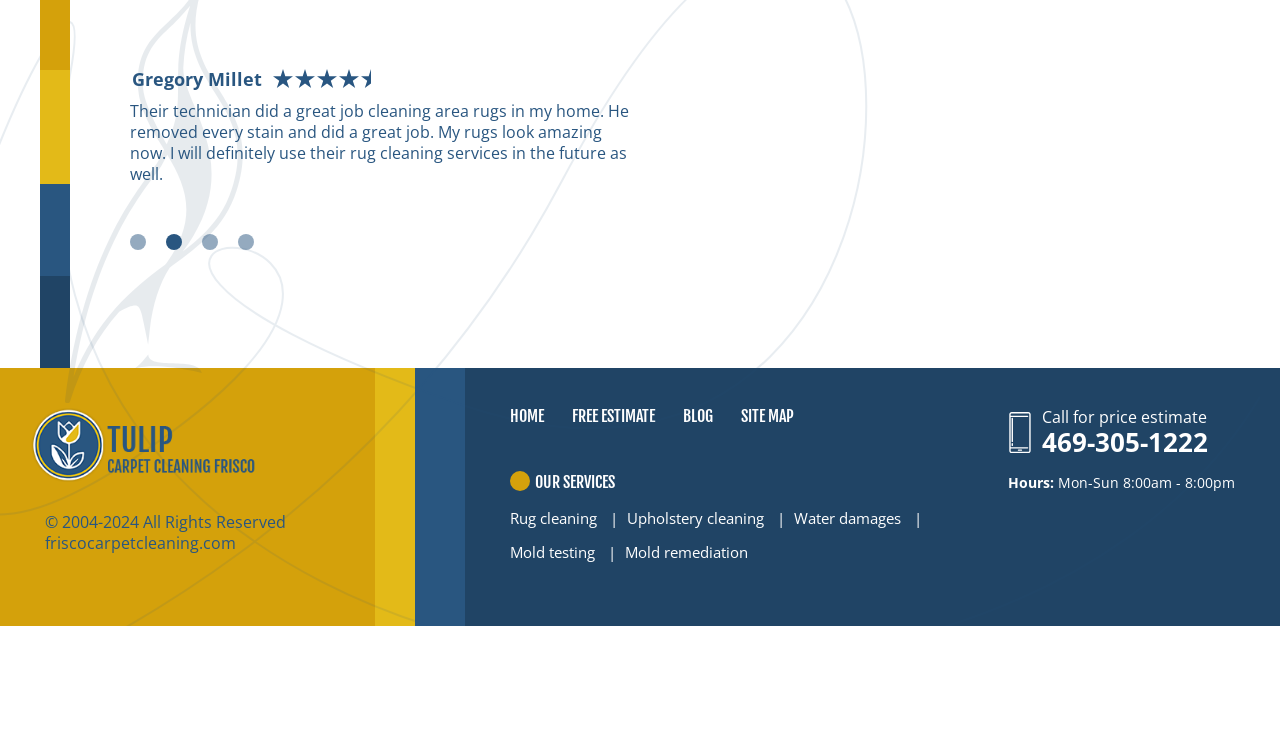Answer this question using a single word or a brief phrase:
What is the phone number to call for a price estimate?

469-305-1222